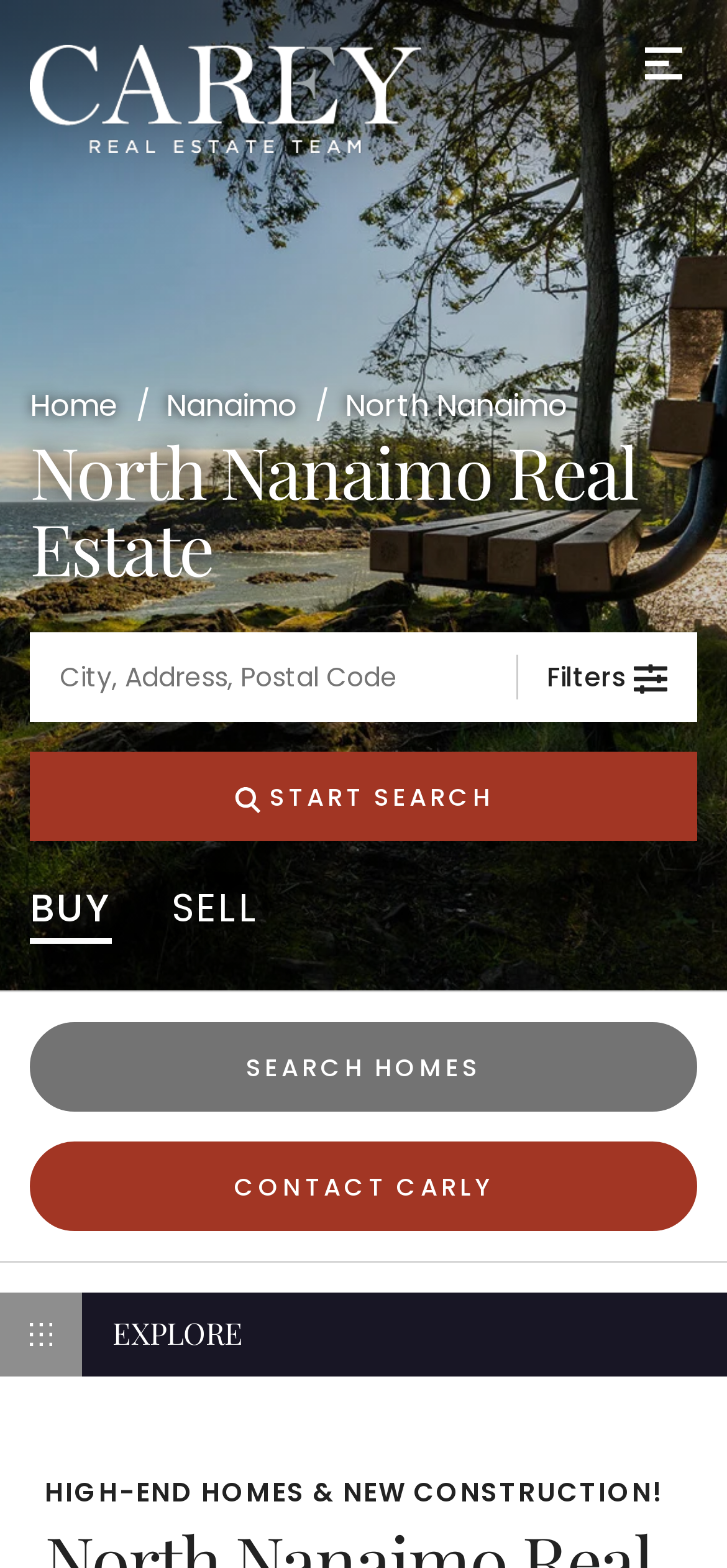Describe all significant elements and features of the webpage.

This webpage is about North Nanaimo homes for sale, featuring luxury listings and real estate information. At the top left, there is a logo of the Carey Real Estate Team, accompanied by a link to the homepage. On the top right, a menu button is located. 

Below the top section, a large image takes up the full width of the page, showcasing a scenic view of Piper's Lagoon Park in North Nanaimo. 

Underneath the image, there are three links: 'Home', 'Nanaimo', and 'North Nanaimo', which are likely navigation links. A heading 'North Nanaimo Real Estate' is centered below these links. 

On the left side, there is a search section with a textbox to input a city, address, or postal code, accompanied by a listbox and a button labeled 'Filters'. Below this, there is a 'START SEARCH' button. 

To the right of the search section, there are two textboxes, one to enter a location and another for an email address. Below these, there are two buttons: 'Get value' and 'BUY' and 'SELL' buttons. 

Further down, there is a prominent link 'SEARCH HOMES' and a button 'CONTACT CARLY'. An image and a 'EXPLORE' text are located at the bottom left. Finally, a heading 'HIGH-END HOMES & NEW CONSTRUCTION!' is displayed at the bottom of the page.